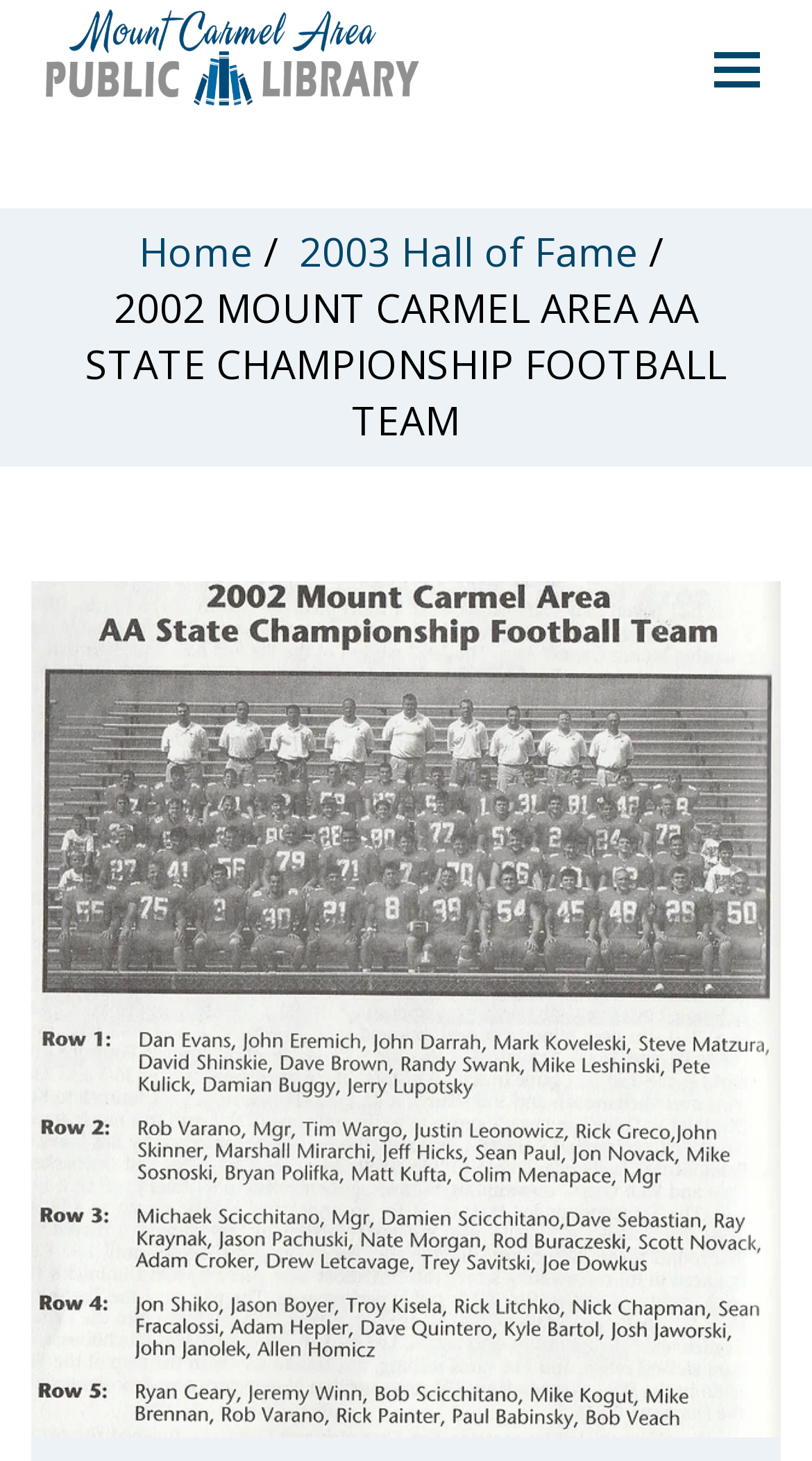Give a detailed explanation of the elements present on the webpage.

The webpage is about the 2002 Mount Carmel Area AA State Championship Football Team. At the top of the page, there is a navigation menu with three links: "Home" on the left, followed by a slash, and then "2003 Hall of Fame" on the right. Below the navigation menu, there is a title that reads "2002 MOUNT CARMEL AREA AA STATE CHAMPIONSHIP FOOTBALL TEAM". 

Under the title, there is a large figure that takes up most of the page, likely an image related to the football team. At the very top of the page, there are two more links: one is empty, and the other reads "Mount Carmel Area Public Library".